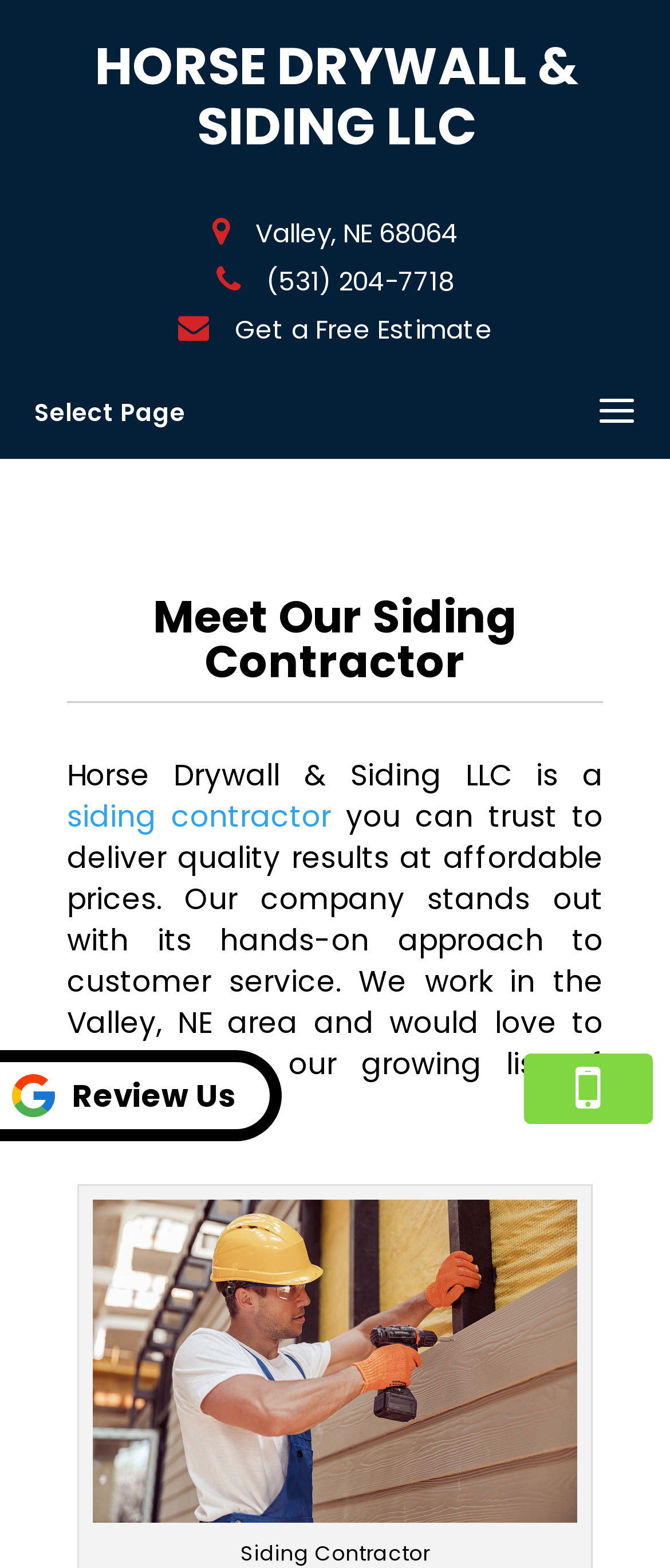Determine the heading of the webpage and extract its text content.

Meet Our Siding Contractor